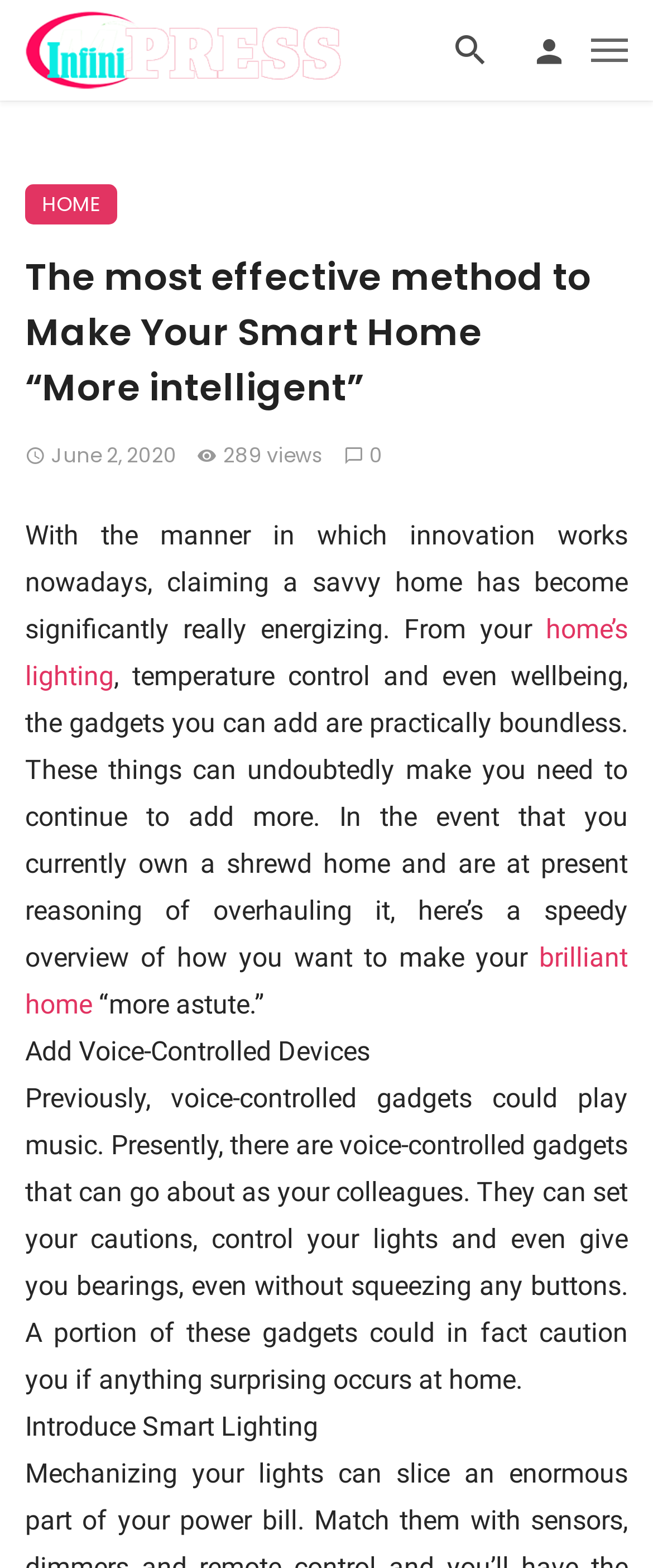Given the element description: "Home", predict the bounding box coordinates of this UI element. The coordinates must be four float numbers between 0 and 1, given as [left, top, right, bottom].

[0.038, 0.118, 0.179, 0.143]